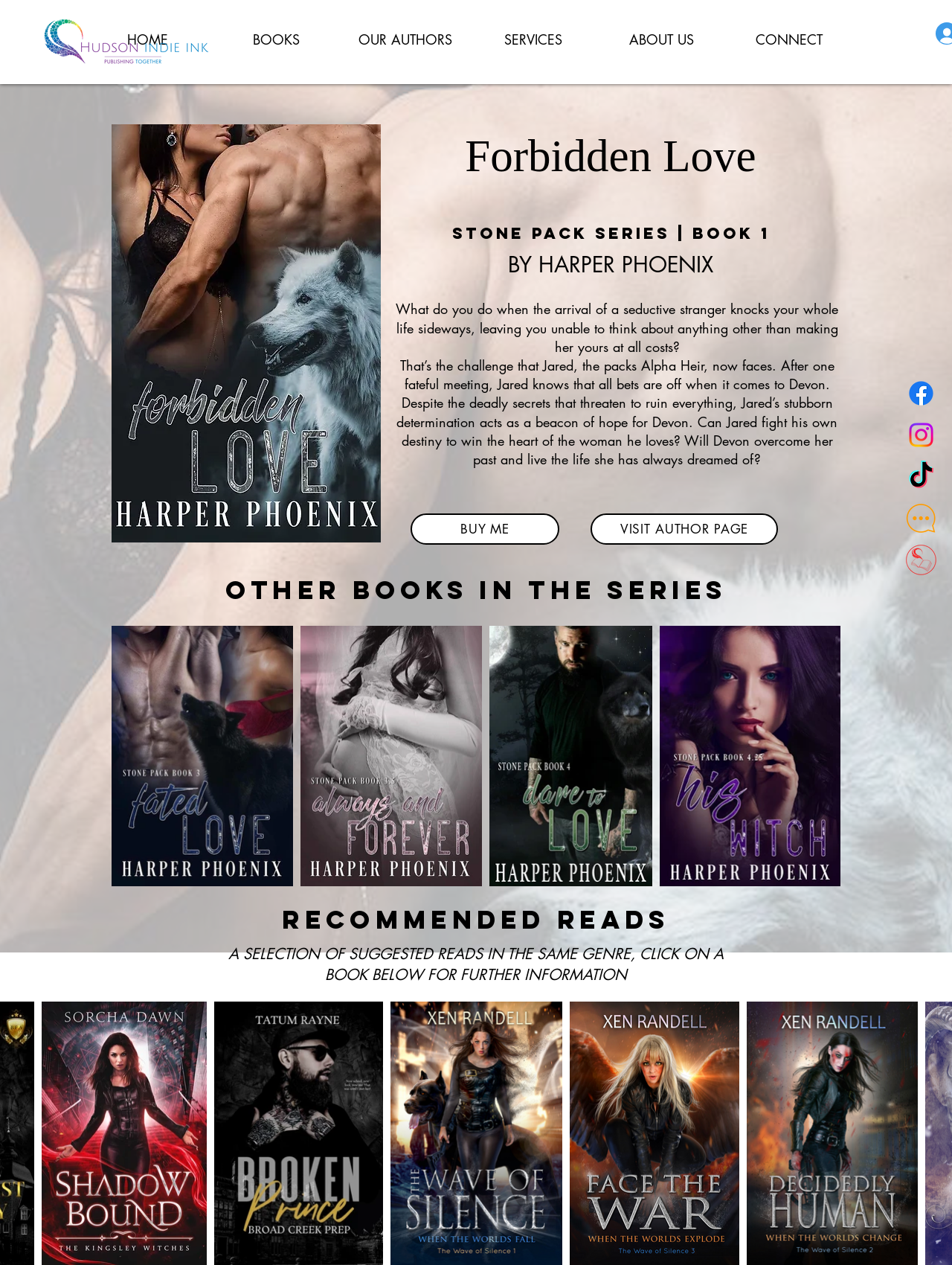Using the format (top-left x, top-left y, bottom-right x, bottom-right y), provide the bounding box coordinates for the described UI element. All values should be floating point numbers between 0 and 1: ABOUT US

[0.627, 0.01, 0.762, 0.042]